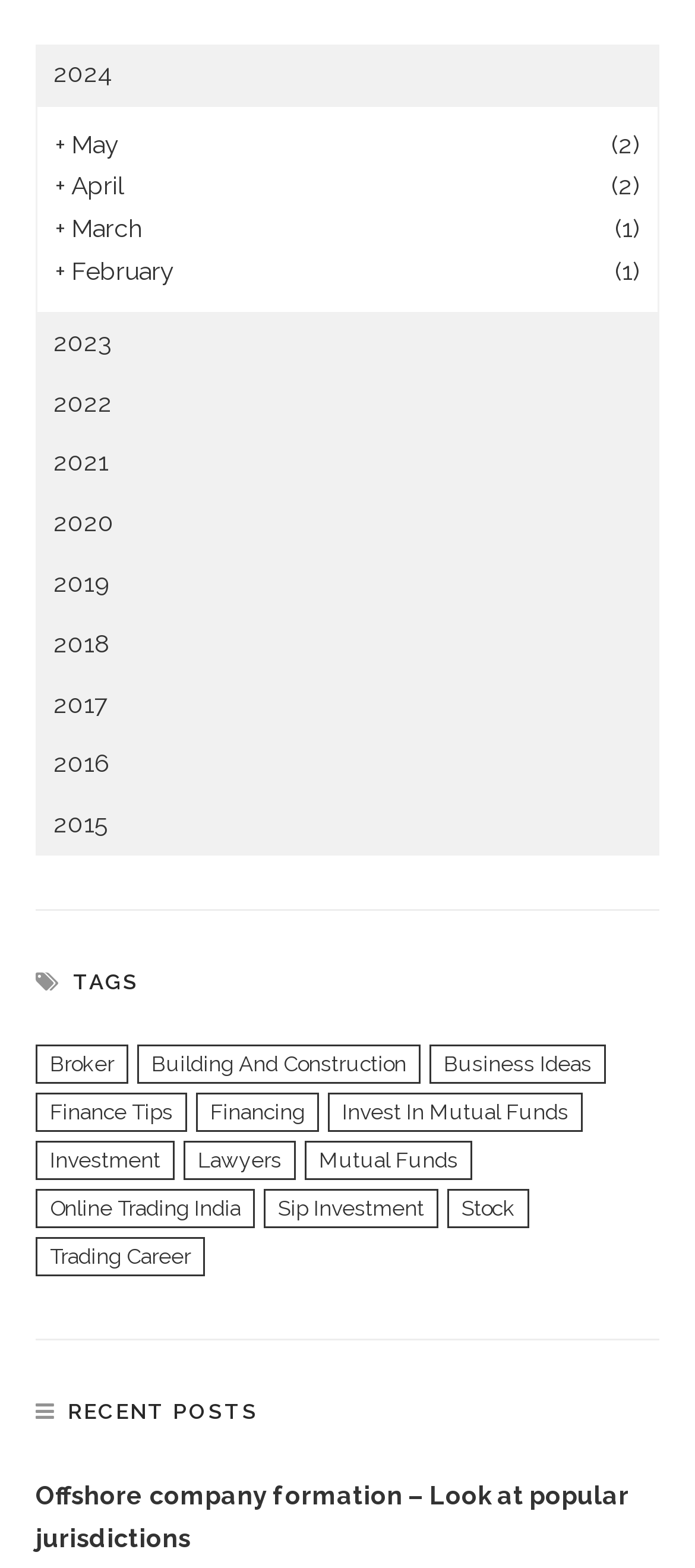What is the category with the most items?
Respond to the question with a well-detailed and thorough answer.

After reviewing the links with item counts, I didn't find any category with more than one item. All categories have only one item.